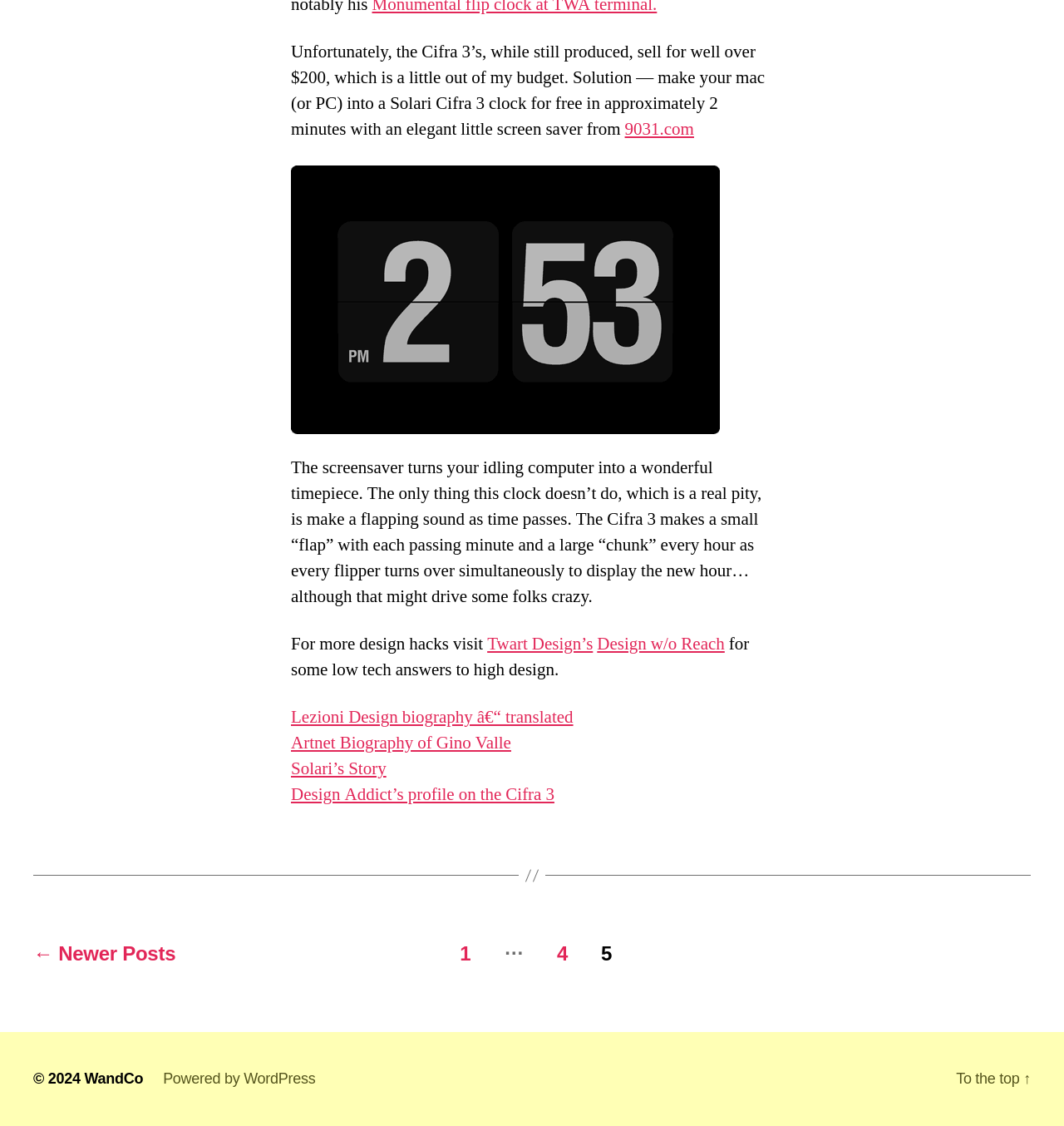Indicate the bounding box coordinates of the element that needs to be clicked to satisfy the following instruction: "View Fliqlo Screen Saver". The coordinates should be four float numbers between 0 and 1, i.e., [left, top, right, bottom].

[0.273, 0.147, 0.677, 0.385]